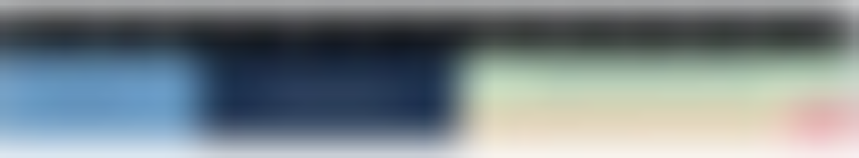Explain the image thoroughly, mentioning every notable detail.

The image titled "New CoP OnePager" features a visually structured layout designed to provide essential information about the CoP (Communications on Progress) submission process. The composition includes a series of colorful sections: a dark blue area that likely highlights critical guidelines, with adjacent lighter panels that may summarize different languages of the CoP Questionnaire—specifically English, German, and French, as indicated on the webpage. This layout seems to simplify the access to various resources related to the CoP, directing users to essential documents and guidelines for the 2024 submission period, which spans from April 1 to July 31. The design aims to enhance clarity and facilitate quick access to vital information regarding compliance and reporting within the United Nations Global Compact framework.